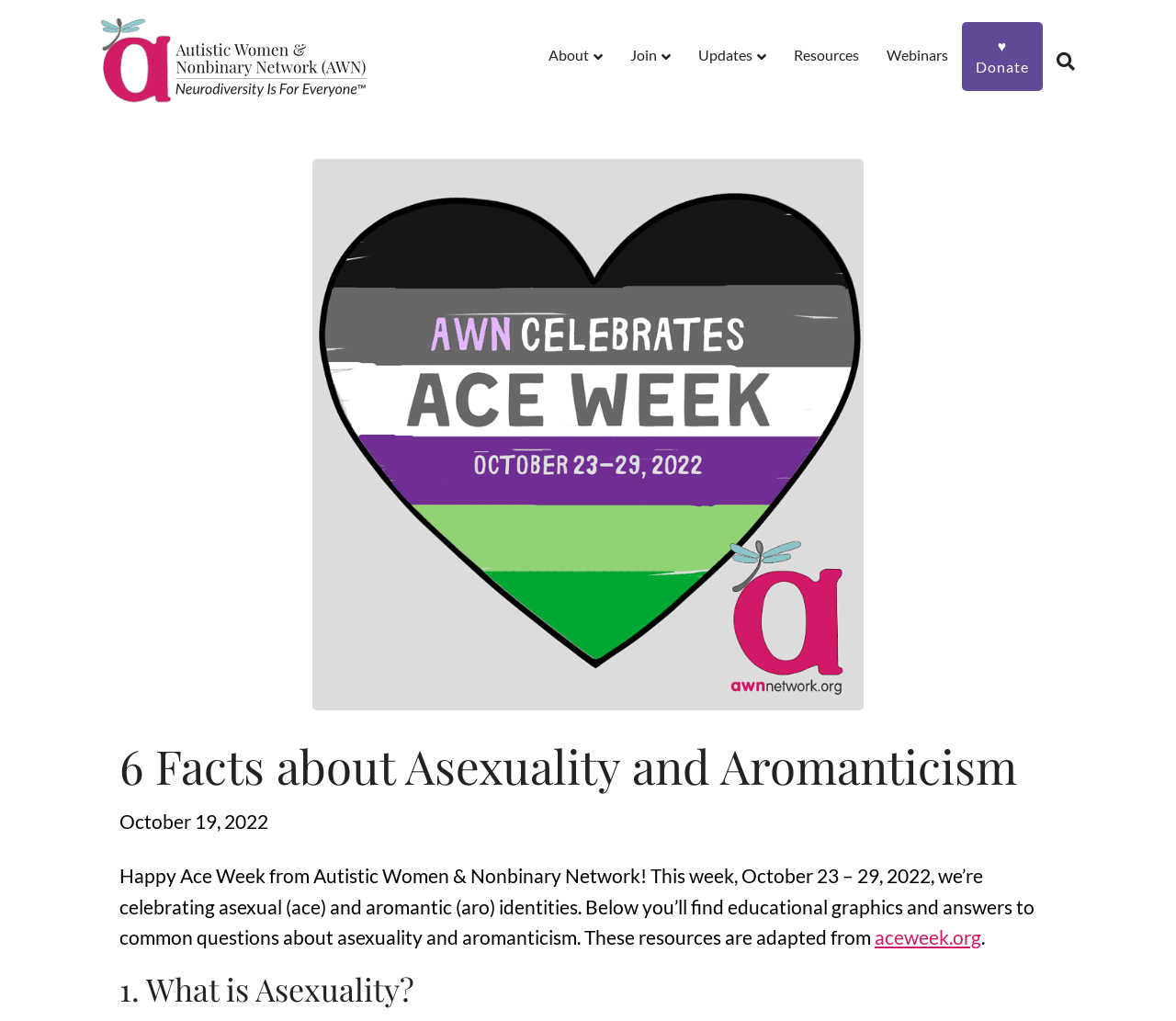Describe all the key features and sections of the webpage thoroughly.

The webpage is dedicated to celebrating asexual and aromantic identities, specifically during Ace Week from October 23-29, 2022. At the top left, there is a link to the Autistic Women & Nonbinary Network (AWN) website, accompanied by an image of the organization's logo. 

Below this, a navigation menu is situated, spanning across the top of the page. This menu contains several links, including "About", "Join", "Updates", "Resources", "Webinars", and "Donate", as well as a "Search" function with a popup menu.

On the left side of the page, there is a large image featuring a heart outlined in black, with stripes in the colors of the Asexual and Aromantic pride flags. The image also includes the text "AWN CELEBRATES ACE WEEK October 23-29, 2022" and the AWN logo.

To the right of the image, there is a header section with the title "6 Facts about Asexuality and Aromanticism". Below this, the date "October 19, 2022" is displayed. 

The main content of the page begins with a welcome message, stating that the Autistic Women & Nonbinary Network is celebrating Ace Week and providing educational resources about asexuality and aromanticism. These resources are adapted from aceweek.org, which is linked at the bottom of the section.

The first section of the educational content is titled "1. What is Asexuality?", which is likely the beginning of a series of informational sections about asexuality and aromanticism.